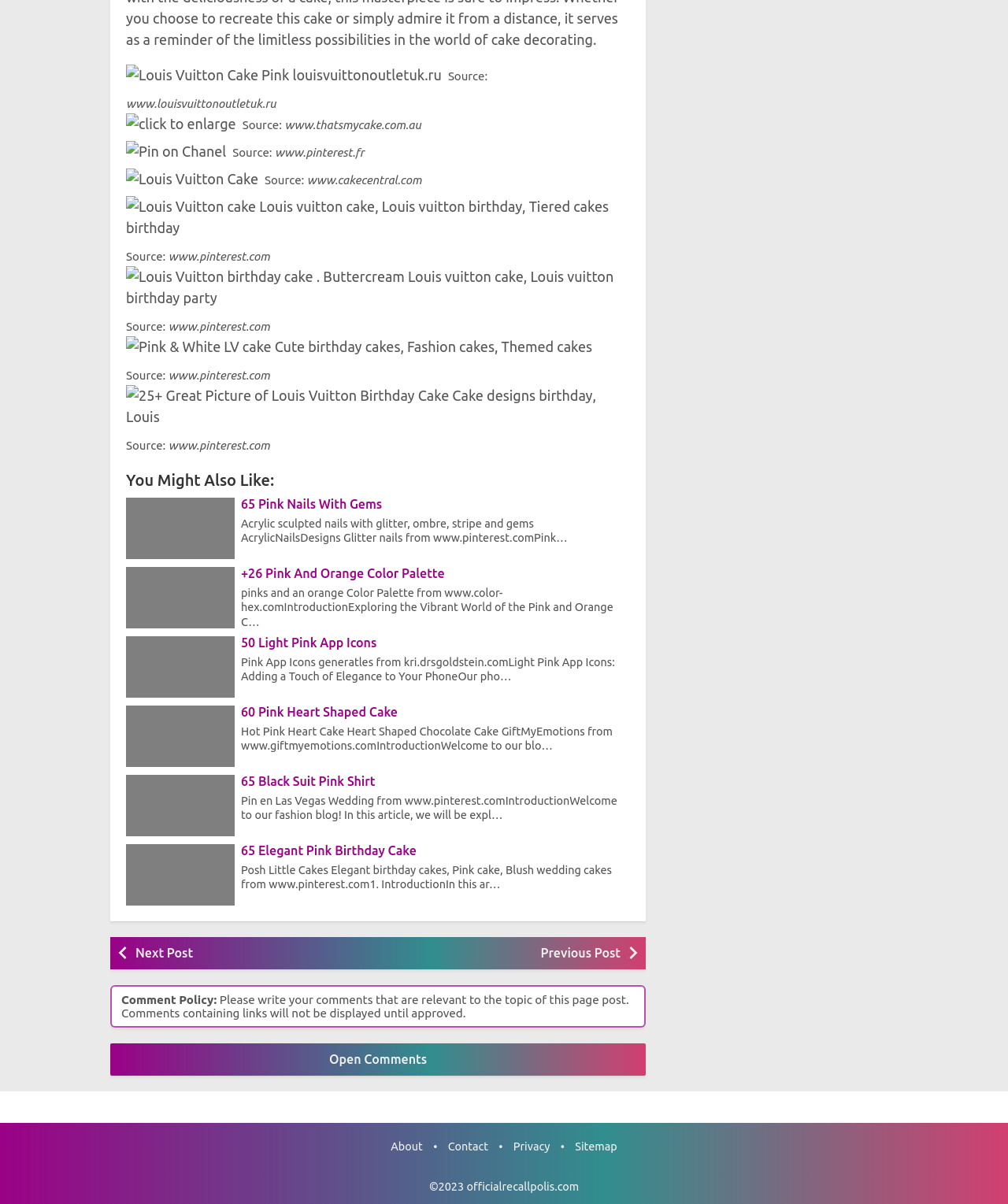Point out the bounding box coordinates of the section to click in order to follow this instruction: "Click the 'Next Post' link".

[0.134, 0.778, 0.367, 0.805]